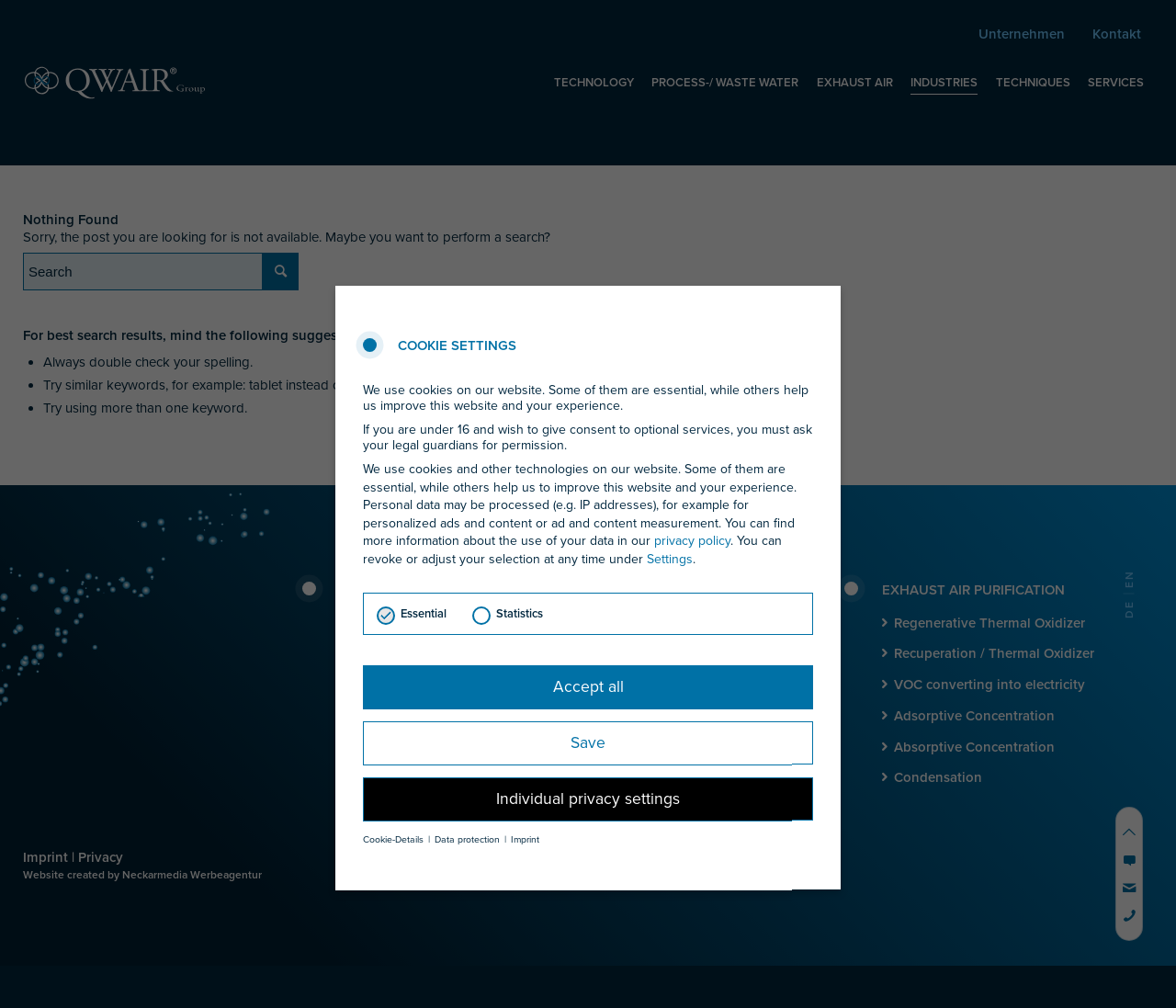What is the phone number of the company?
Based on the image, please offer an in-depth response to the question.

I found the phone number of the company by looking at the contact information section, where it is written as '+49 (0) 7131 797 00 00'.